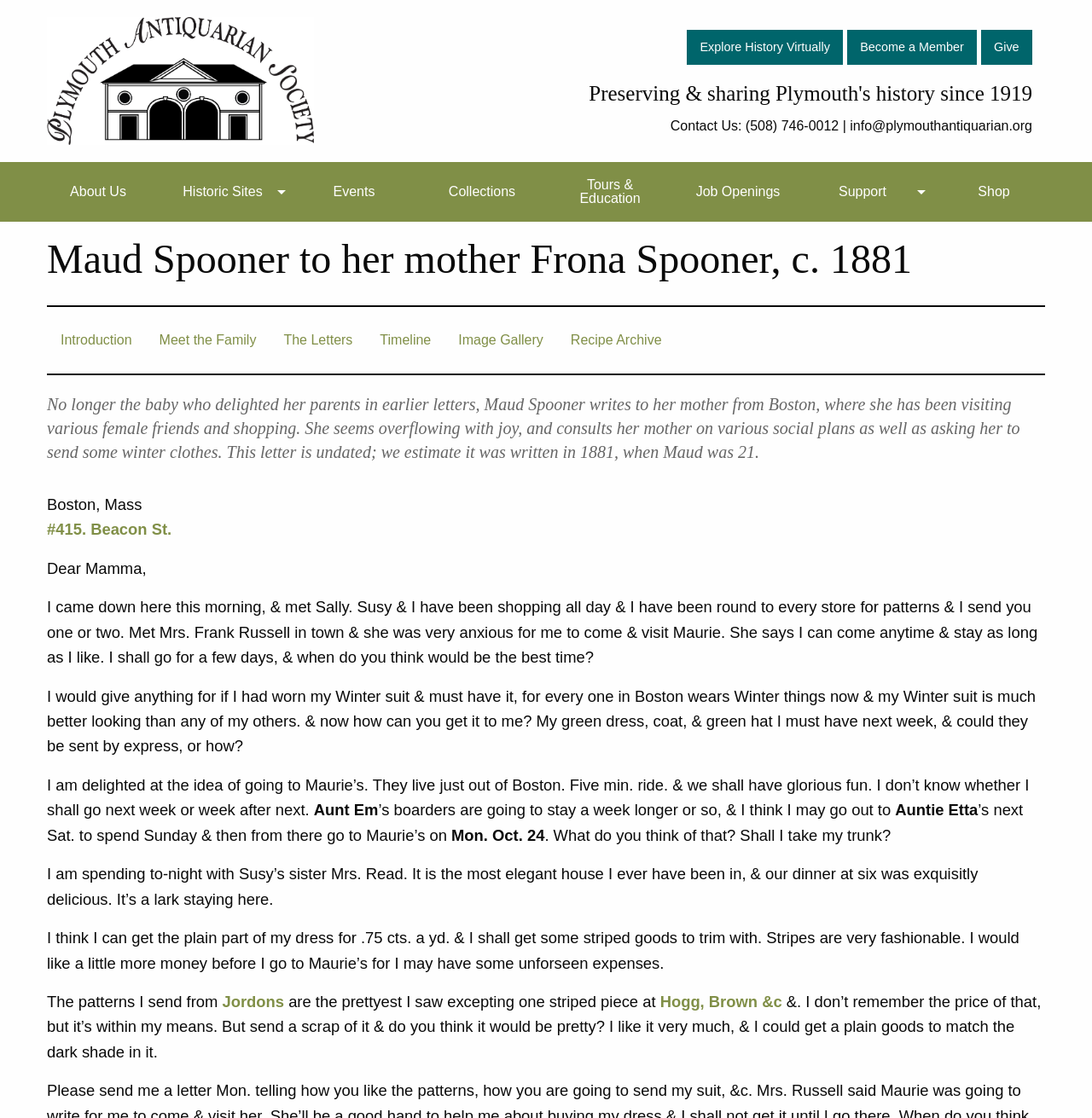Kindly respond to the following question with a single word or a brief phrase: 
What is the name of Maud's mother?

Frona Spooner